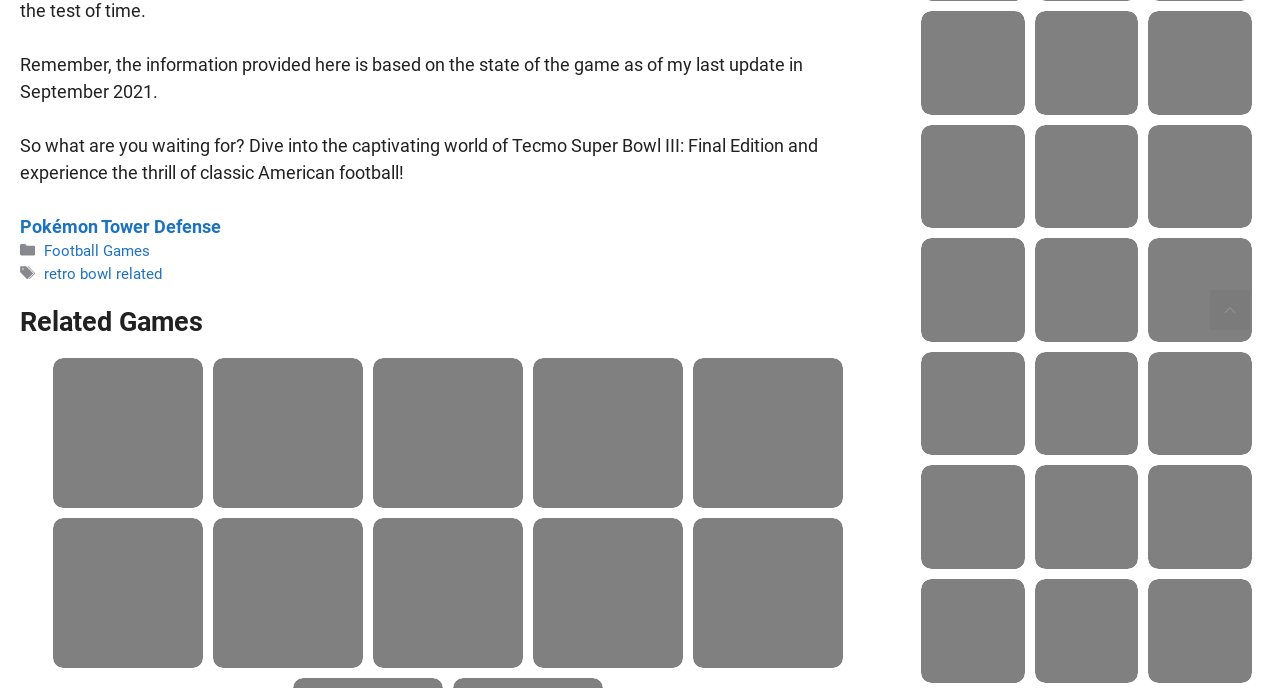Find the bounding box coordinates of the element to click in order to complete the given instruction: "Click on the 'Retro Bowl Fan-made' link."

[0.541, 0.844, 0.659, 0.875]